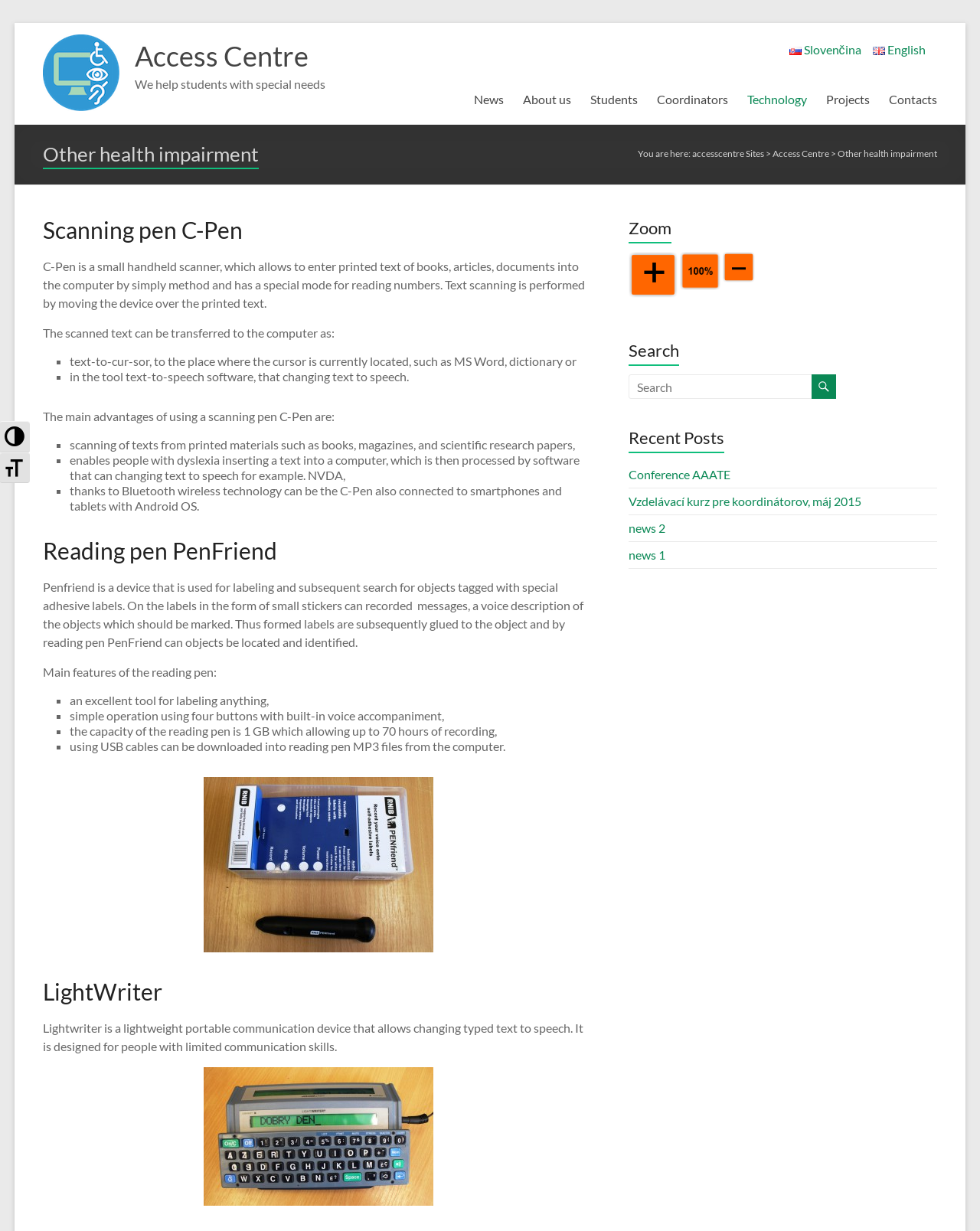Please determine the bounding box coordinates for the element that should be clicked to follow these instructions: "Read about Scanning pen C-Pen".

[0.044, 0.175, 0.606, 0.209]